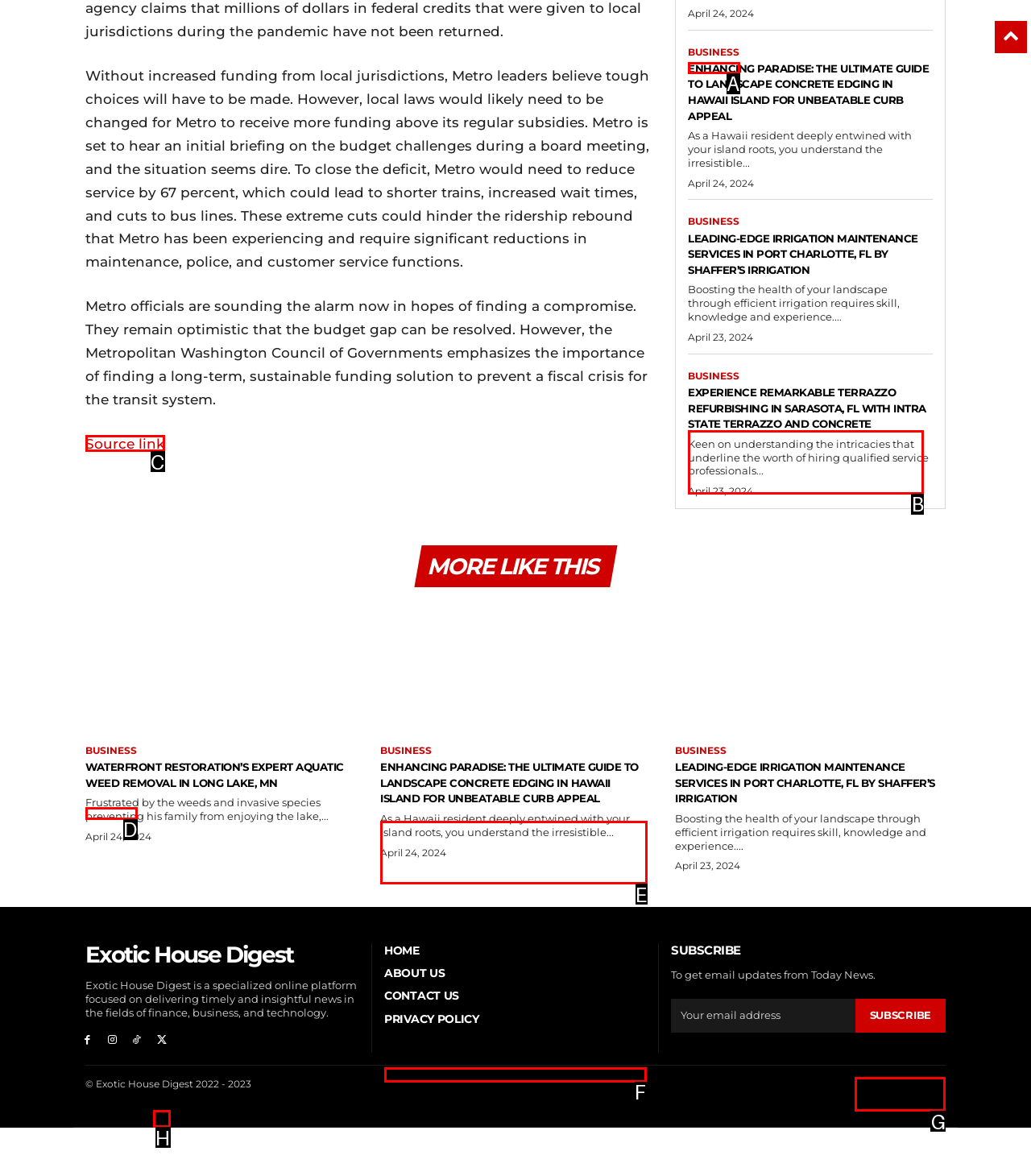Choose the HTML element to click for this instruction: Subscribe to get email updates from Today News Answer with the letter of the correct choice from the given options.

G